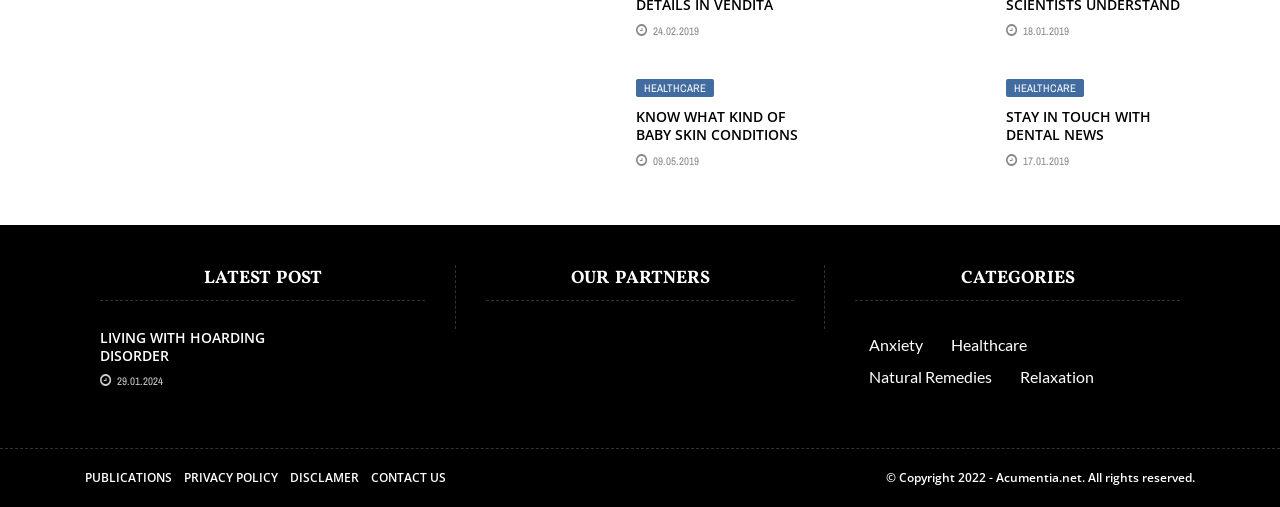Specify the bounding box coordinates of the region I need to click to perform the following instruction: "View anxiety related articles". The coordinates must be four float numbers in the range of 0 to 1, i.e., [left, top, right, bottom].

[0.669, 0.65, 0.731, 0.71]